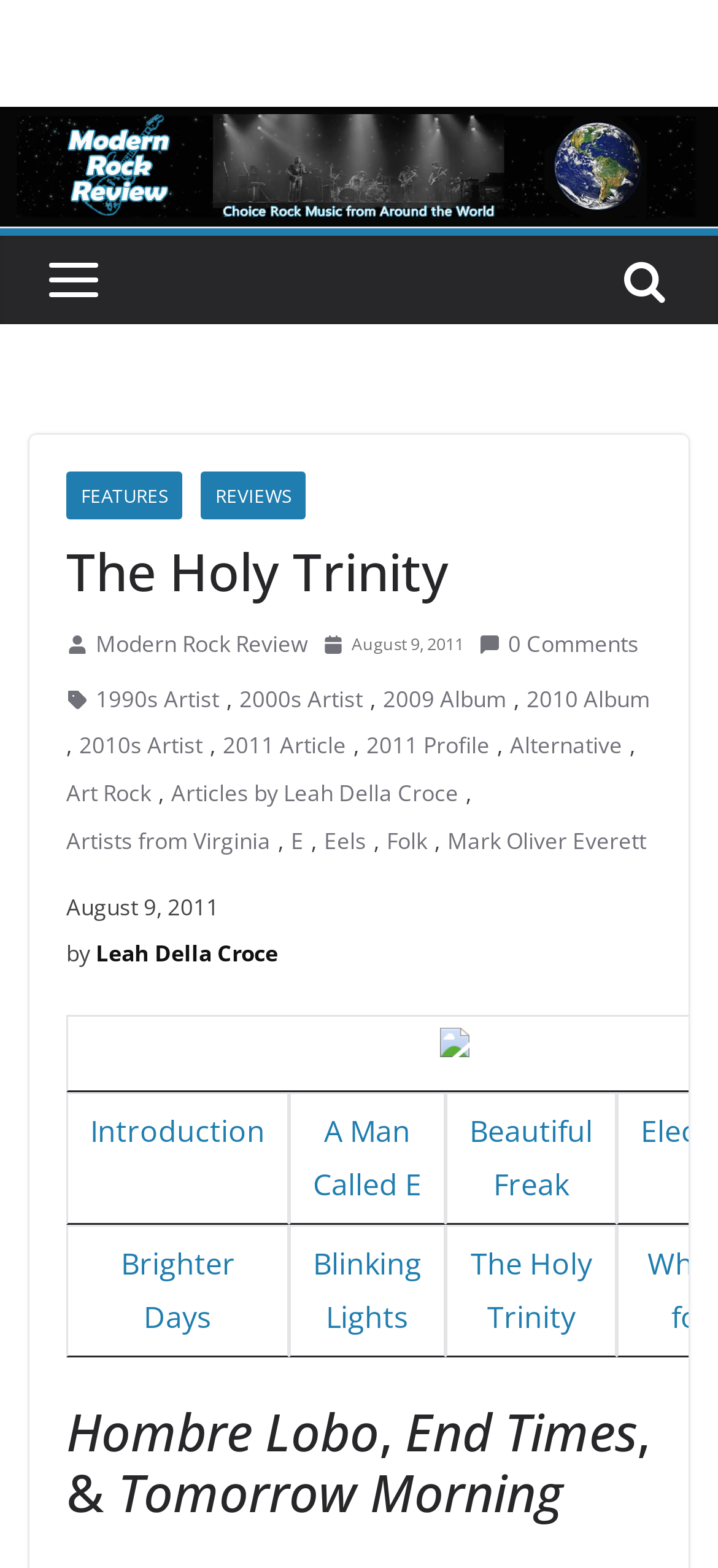Determine the coordinates of the bounding box that should be clicked to complete the instruction: "View 2011 Profile". The coordinates should be represented by four float numbers between 0 and 1: [left, top, right, bottom].

[0.51, 0.463, 0.682, 0.489]